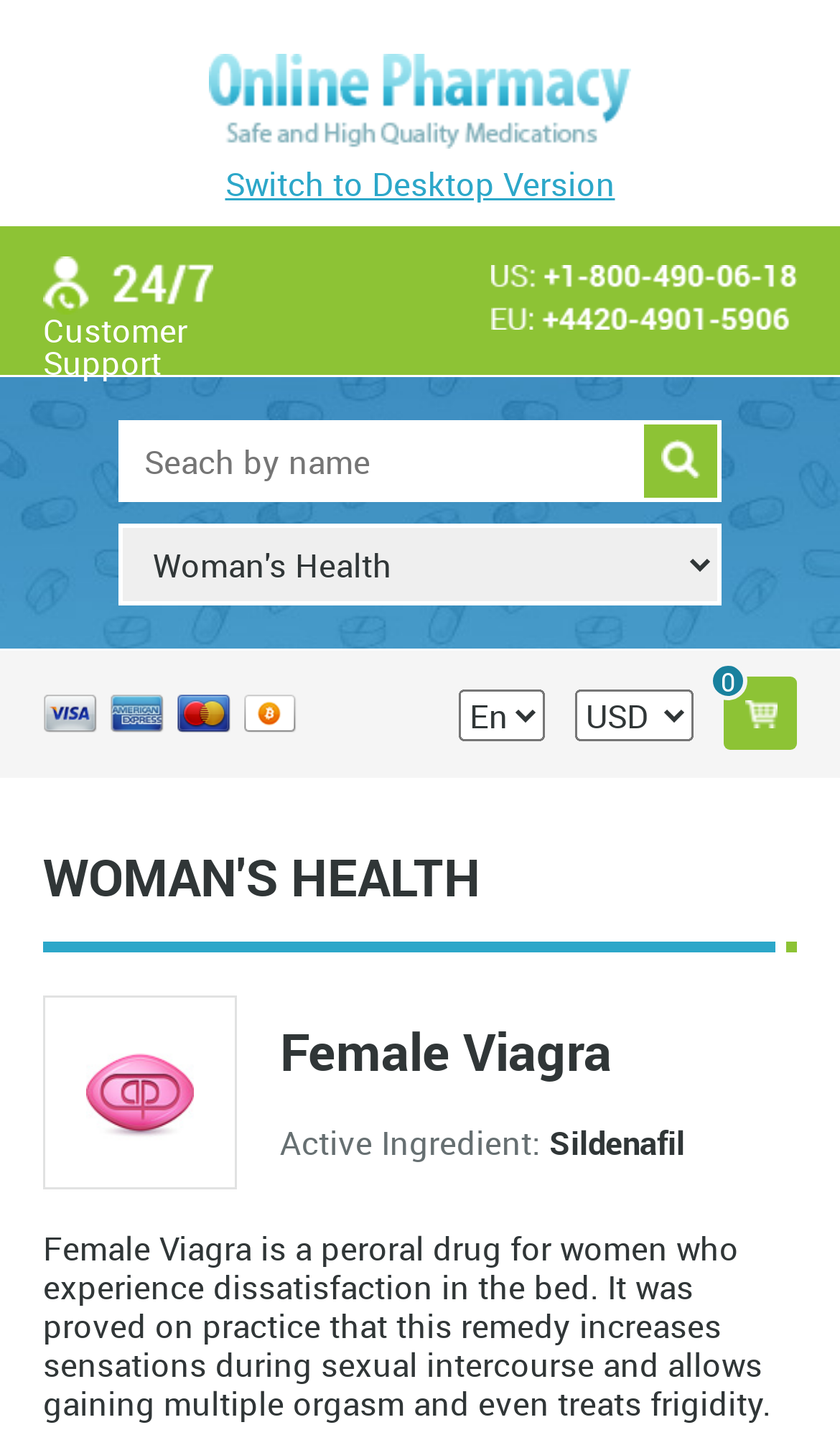Locate the bounding box of the user interface element based on this description: "Switch to Desktop Version".

[0.268, 0.113, 0.732, 0.143]